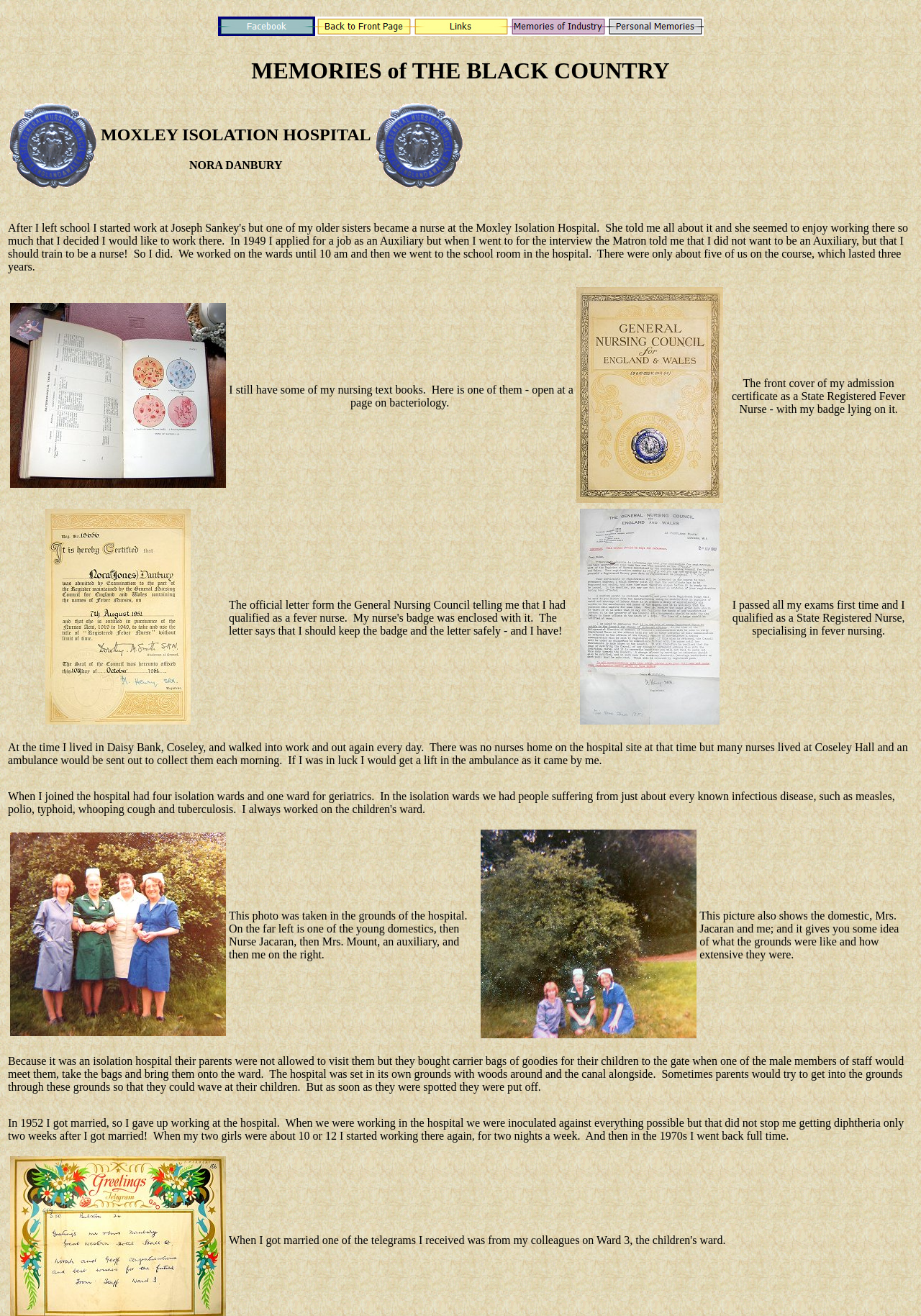What is the disease mentioned that the author contracted?
Provide a detailed and extensive answer to the question.

I found the answer by reading the text 'In 1952 I got married, so I gave up working at the hospital. When we were working in the hospital we were inoculated against everything possible but that did not stop me getting diphtheria only two weeks after I got married!' This indicates that the author contracted diphtheria.